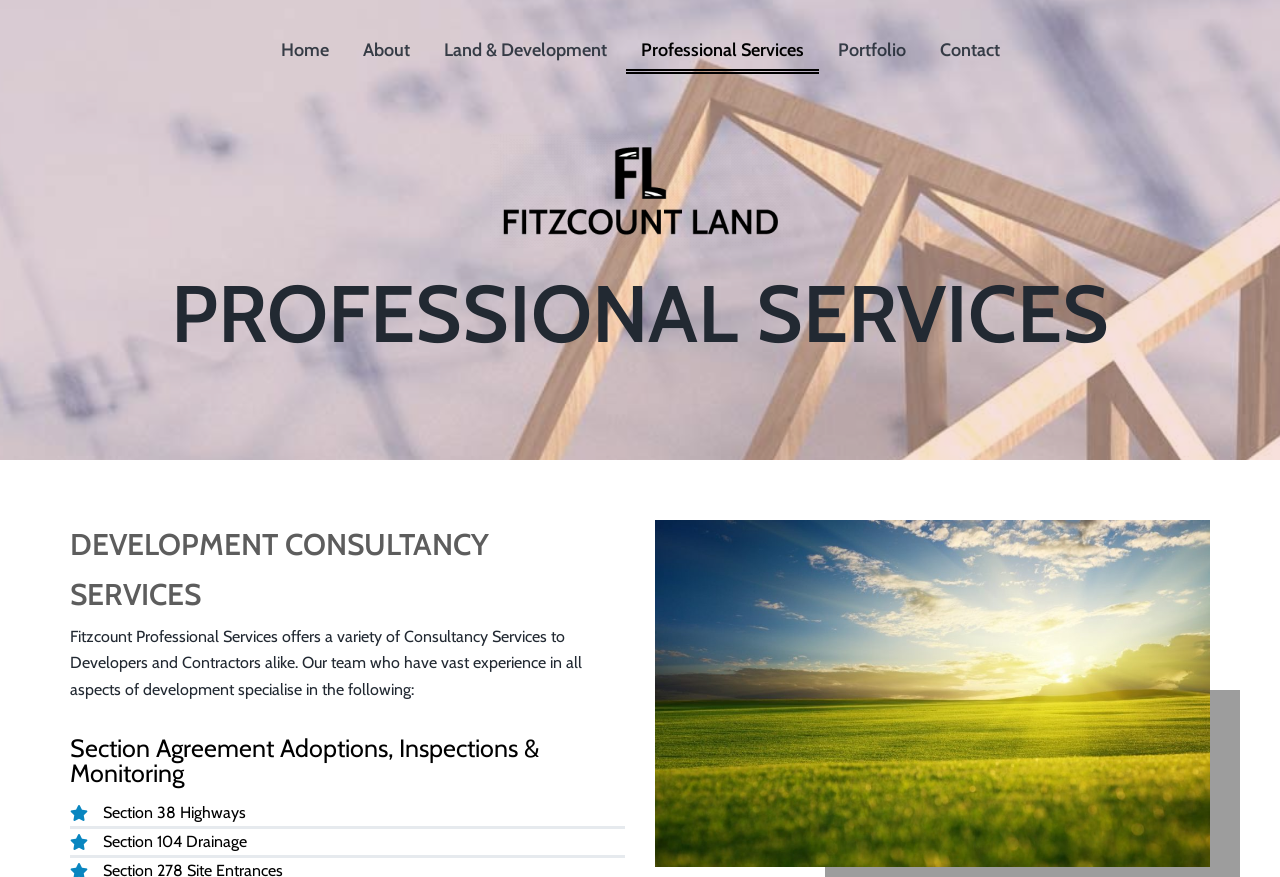How many consultancy services are listed?
Based on the image, give a one-word or short phrase answer.

3